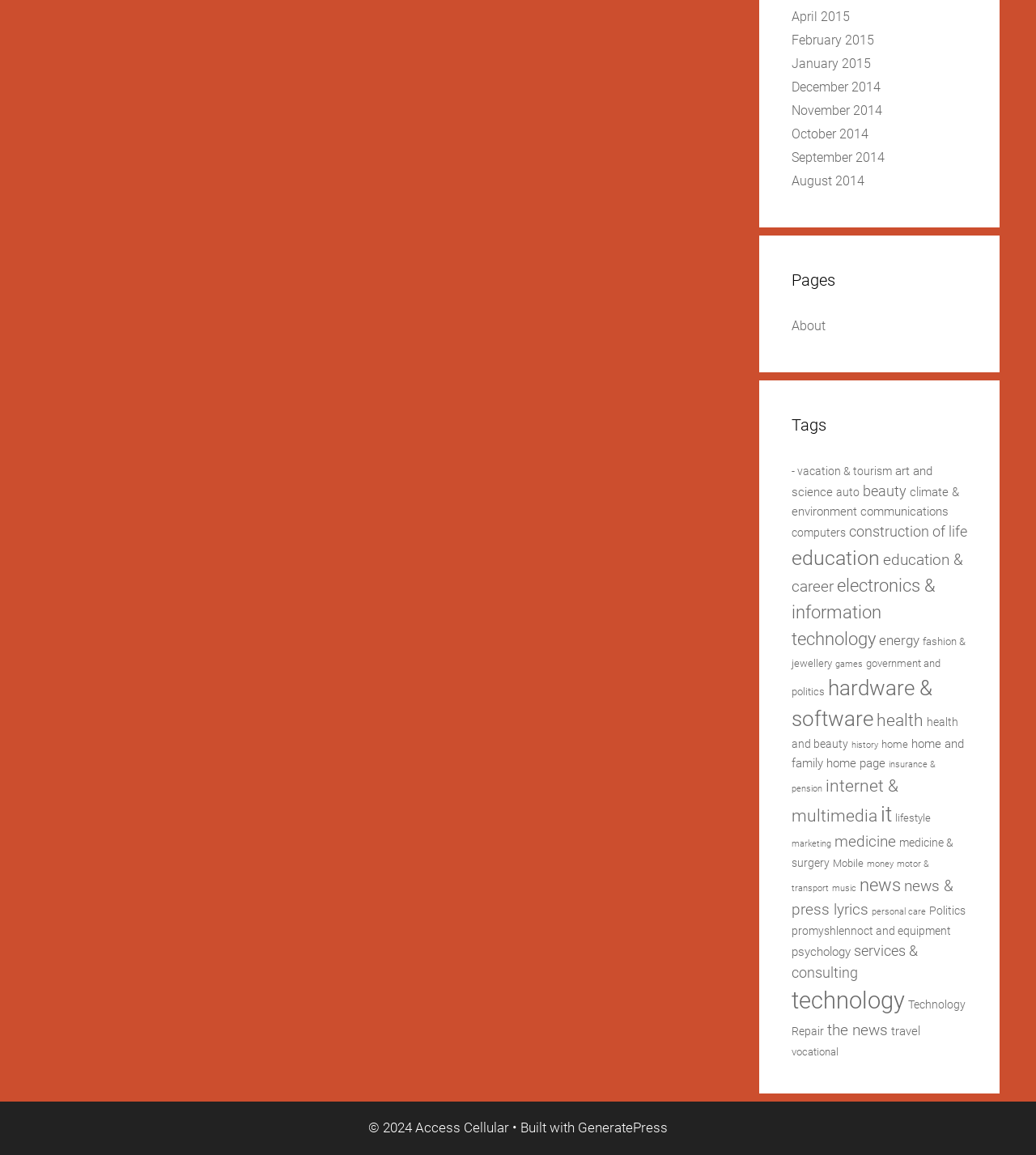What is the year of the copyright? Using the information from the screenshot, answer with a single word or phrase.

2024